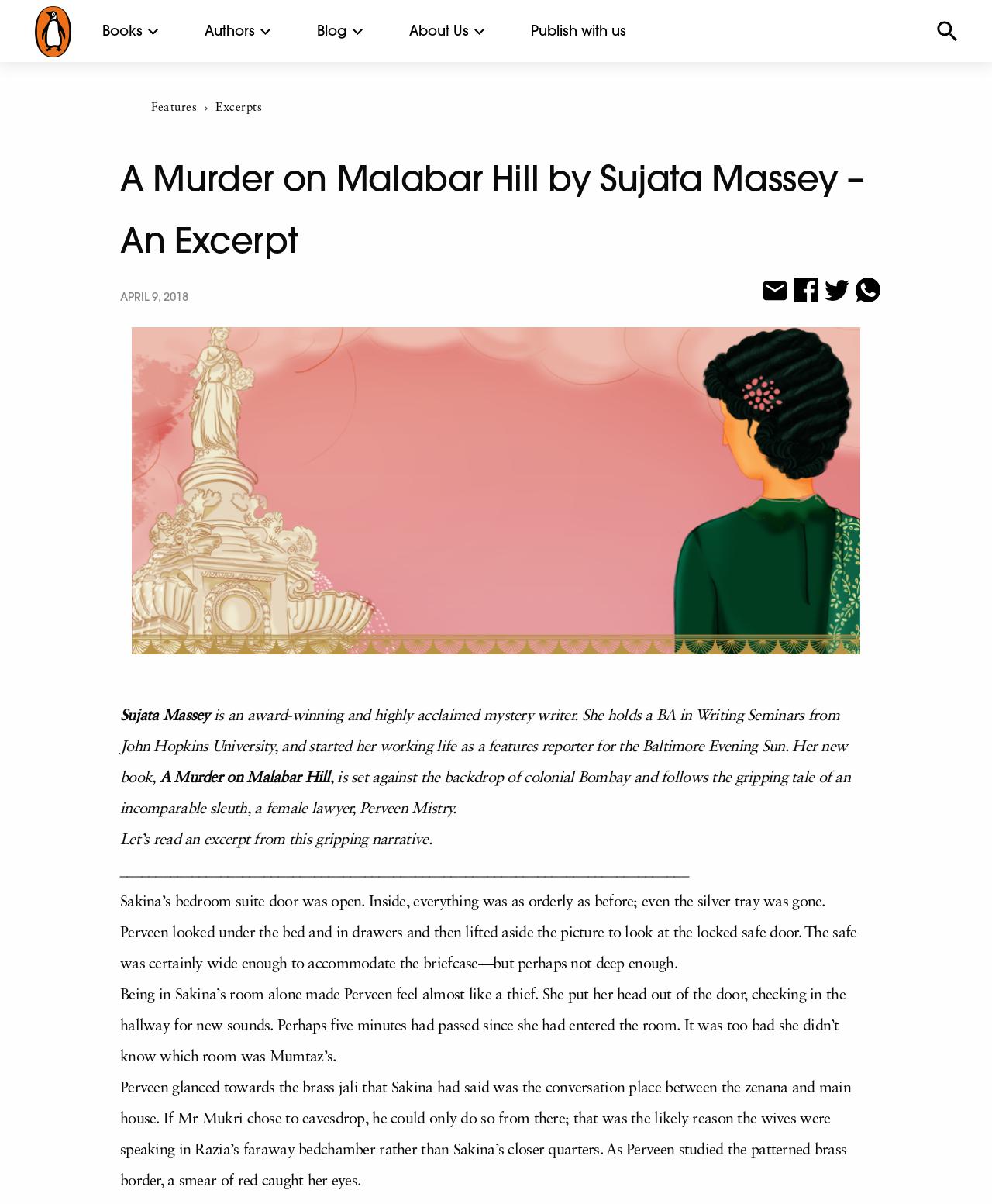Can you determine the bounding box coordinates of the area that needs to be clicked to fulfill the following instruction: "Click on the Books menu item"?

[0.072, 0.0, 0.175, 0.052]